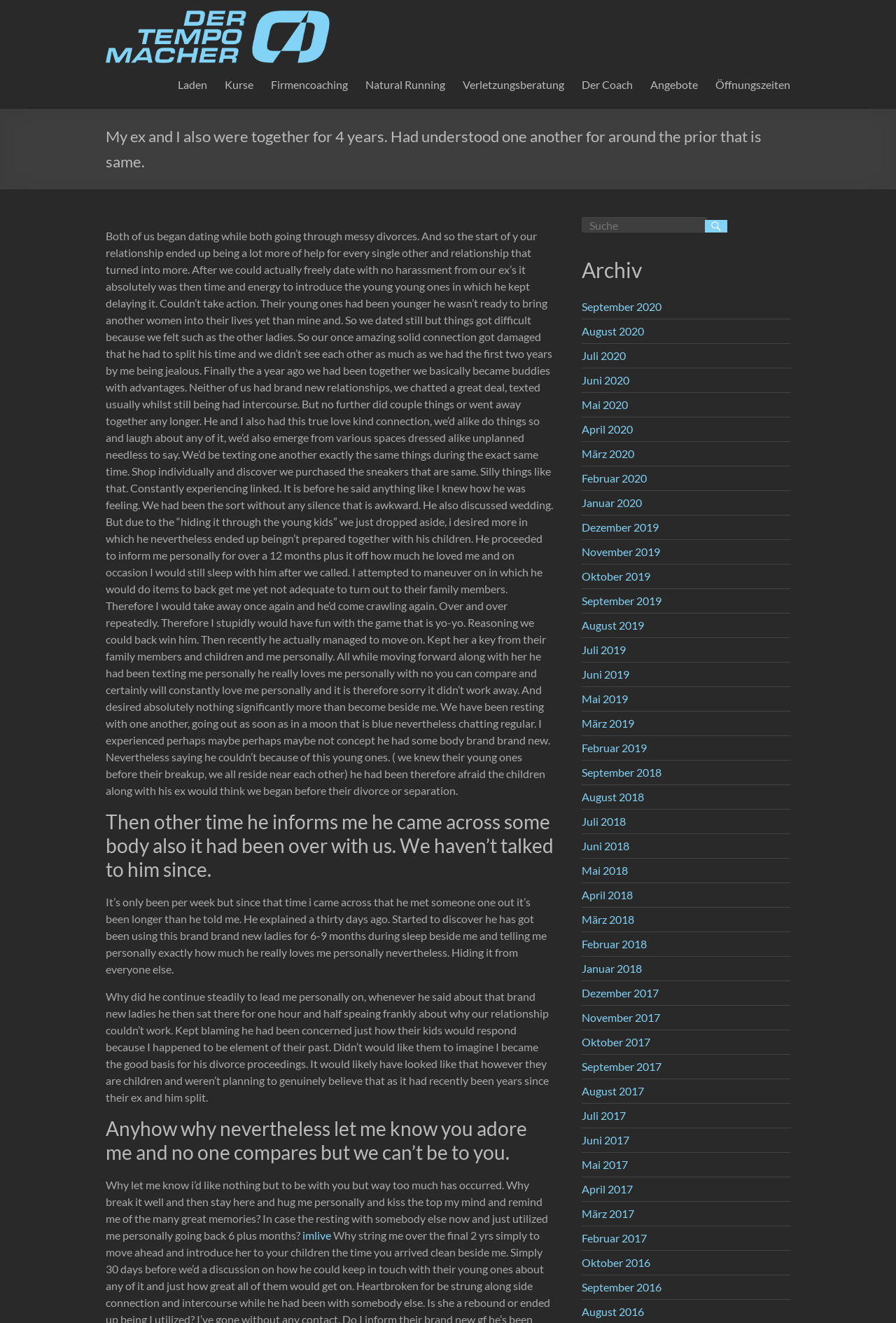What is the name of the website or platform mentioned at the bottom of the webpage?
Using the visual information, respond with a single word or phrase.

imlive